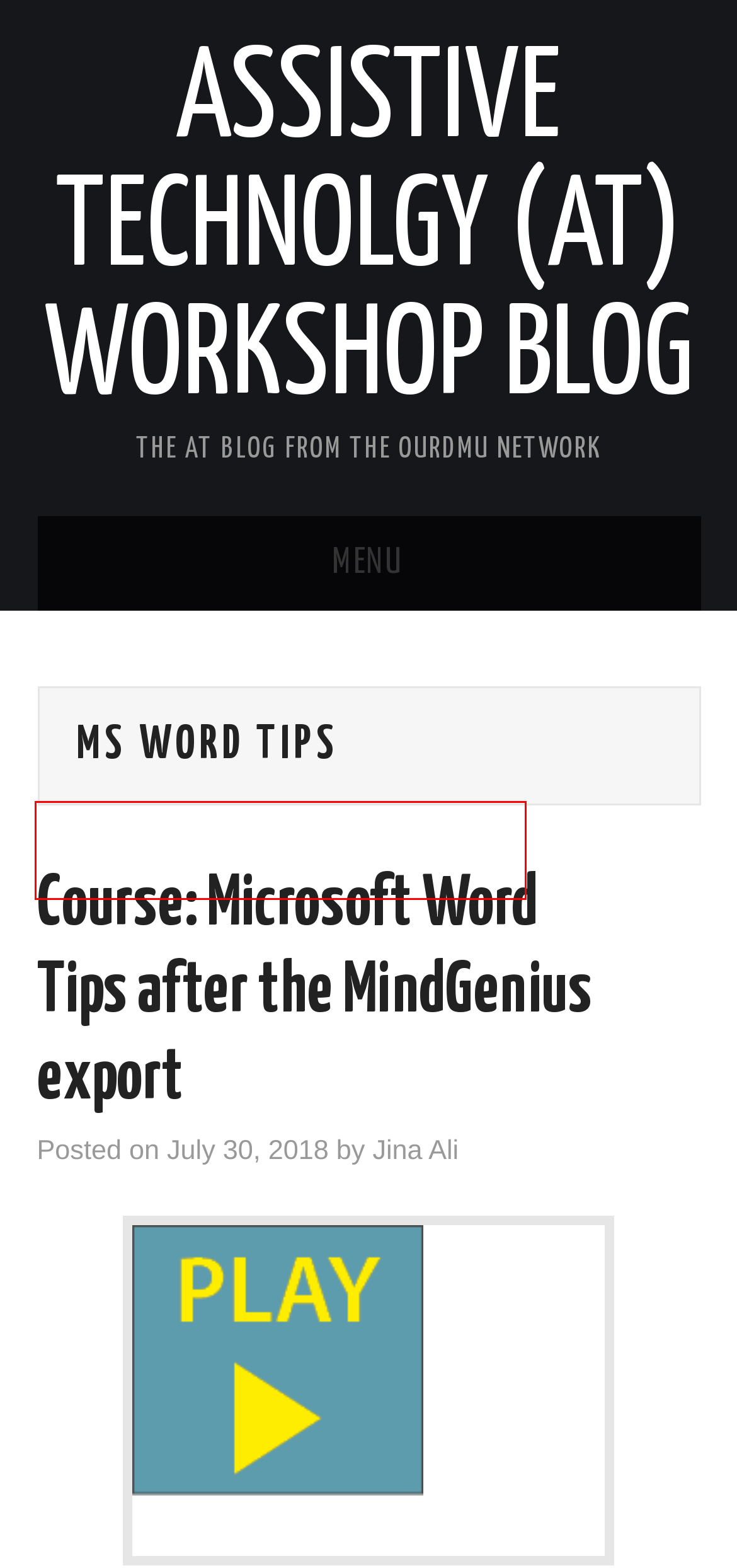Please examine the screenshot provided, which contains a red bounding box around a UI element. Select the webpage description that most accurately describes the new page displayed after clicking the highlighted element. Here are the candidates:
A. Assistive Software – Assistive Technolgy (AT) Workshop Blog
B. Jina Ali – Assistive Technolgy (AT) Workshop Blog
C. Workshop Events – Assistive Technolgy (AT) Workshop Blog
D. Contact – Assistive Technolgy (AT) Workshop Blog
E. Assistive Technolgy (AT) Workshop Blog – The AT blog from the ourDMU network
F. e-Learning – Assistive Technolgy (AT) Workshop Blog
G. About the AT Blog – Assistive Technolgy (AT) Workshop Blog
H. Course: Microsoft Word Tips after the MindGenius export – Assistive Technolgy (AT) Workshop Blog

A